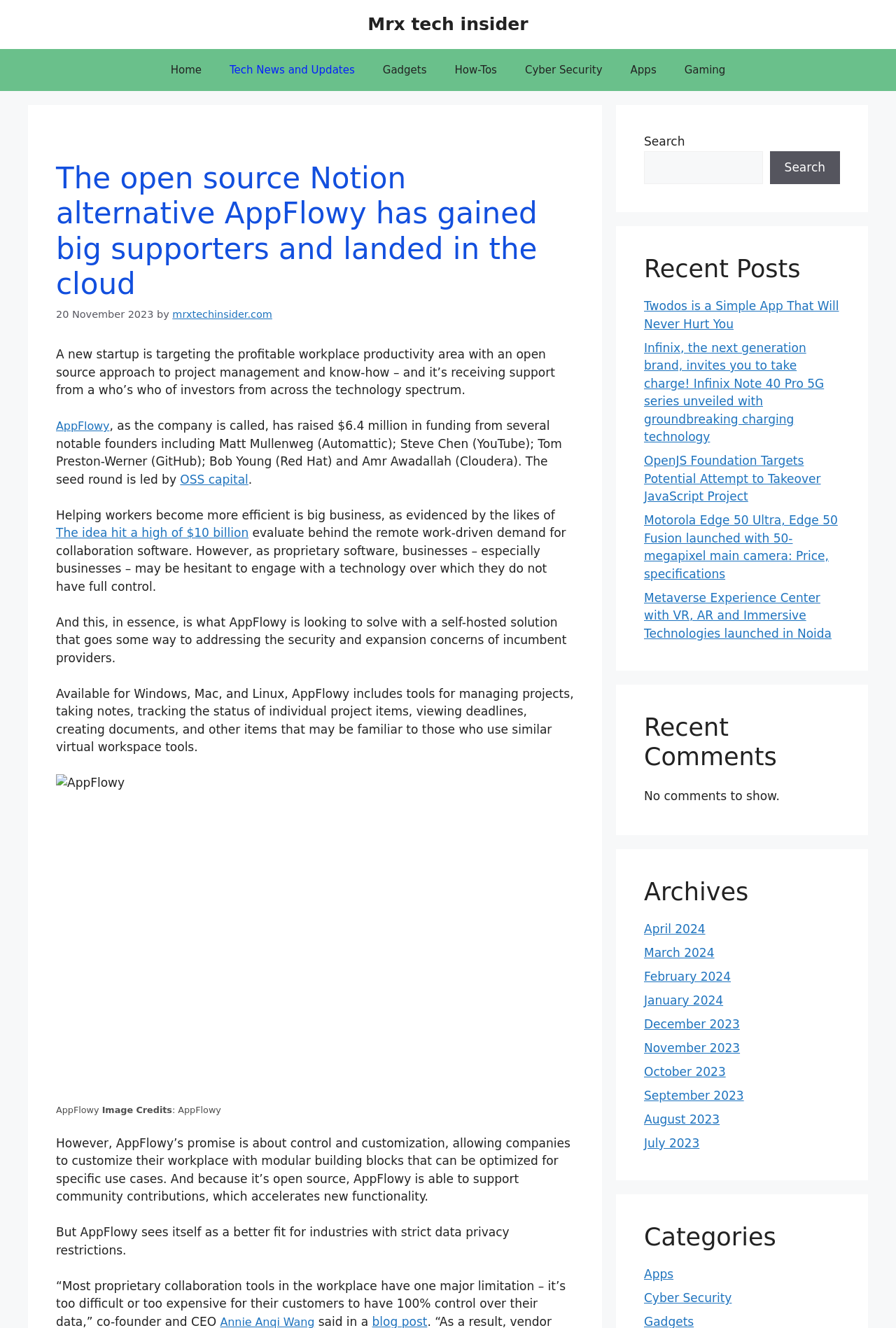How much funding has AppFlowy raised? Please answer the question using a single word or phrase based on the image.

$6.4 million